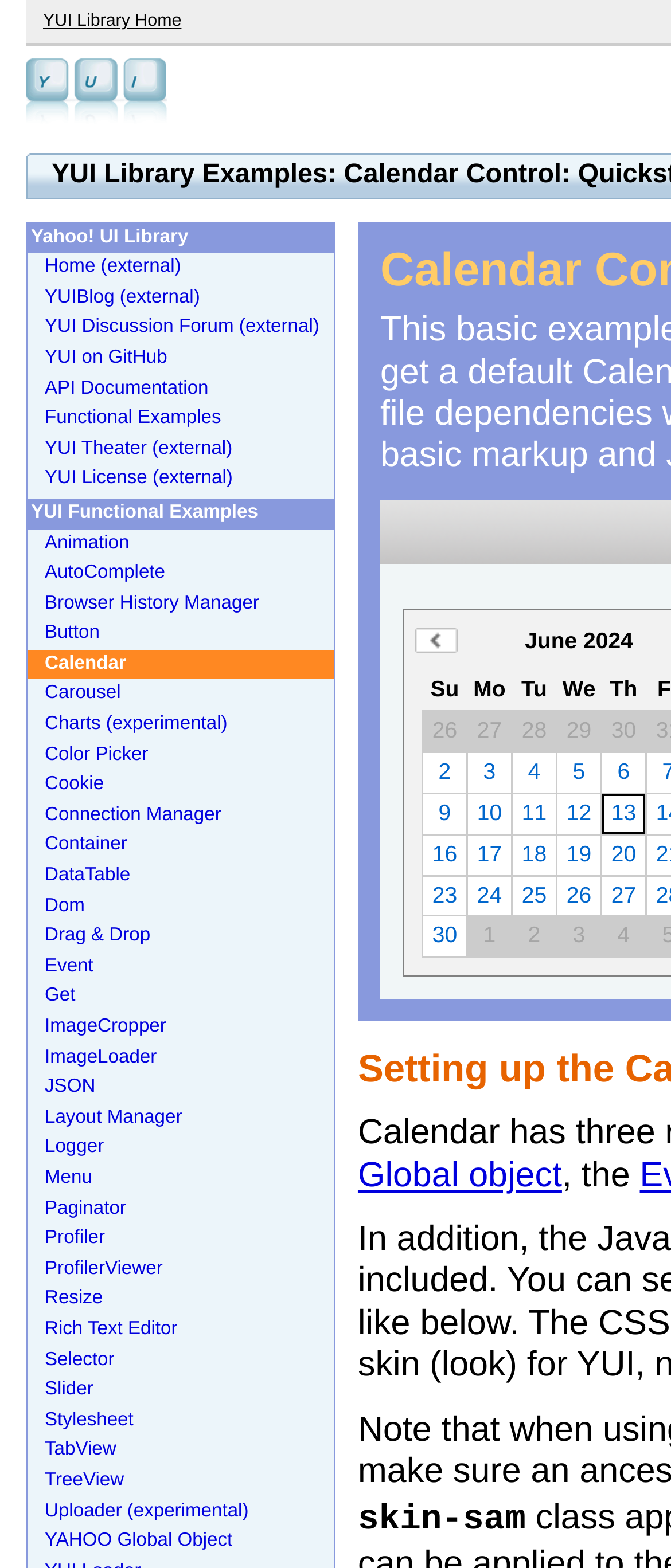Based on the provided description, "Selector", find the bounding box of the corresponding UI element in the screenshot.

[0.041, 0.858, 0.497, 0.877]